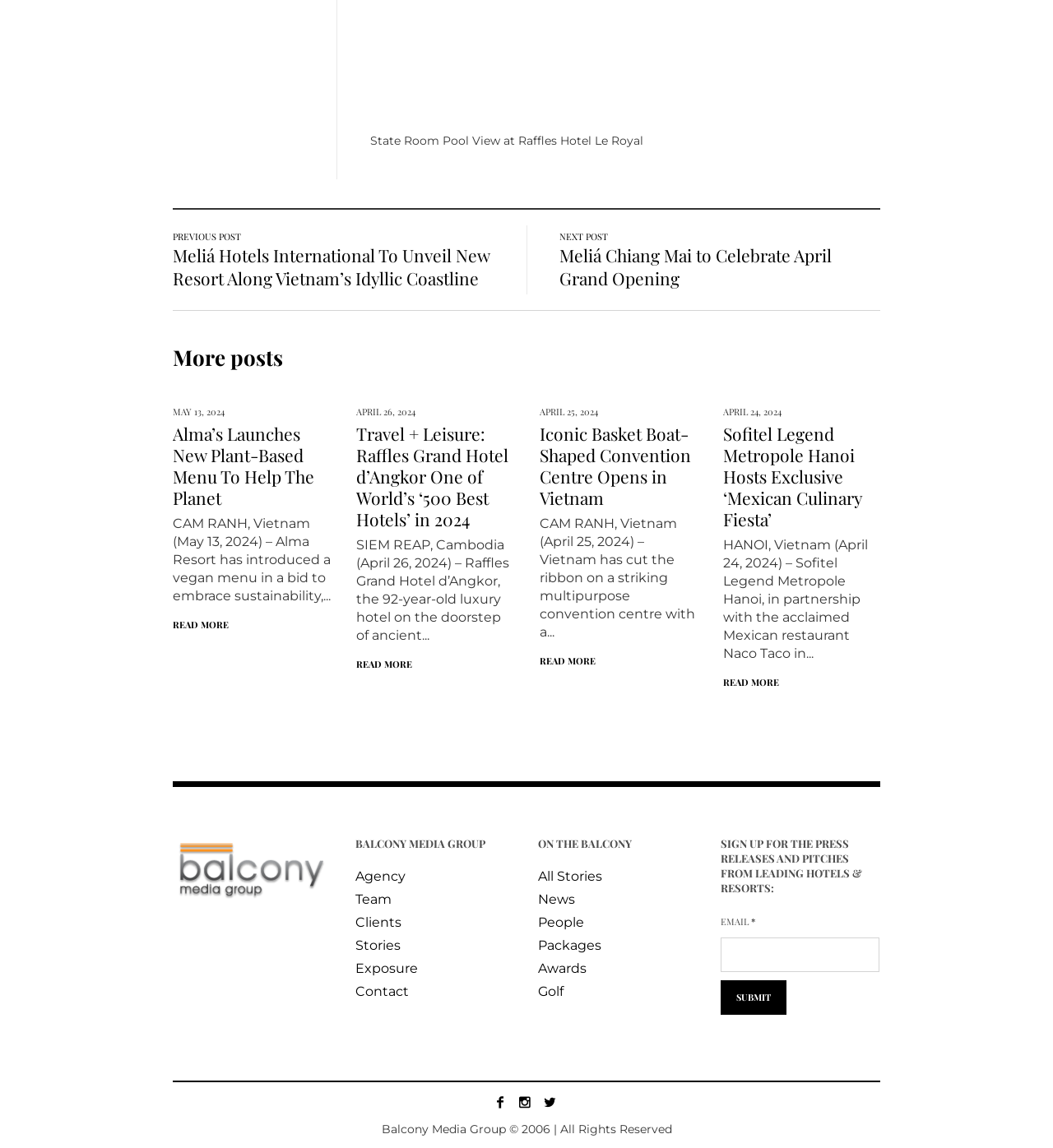Locate the bounding box coordinates of the area that needs to be clicked to fulfill the following instruction: "Click on 'Meliá Hotels International To Unveil New Resort Along Vietnam’s Idyllic Coastline'". The coordinates should be in the format of four float numbers between 0 and 1, namely [left, top, right, bottom].

[0.164, 0.212, 0.466, 0.253]